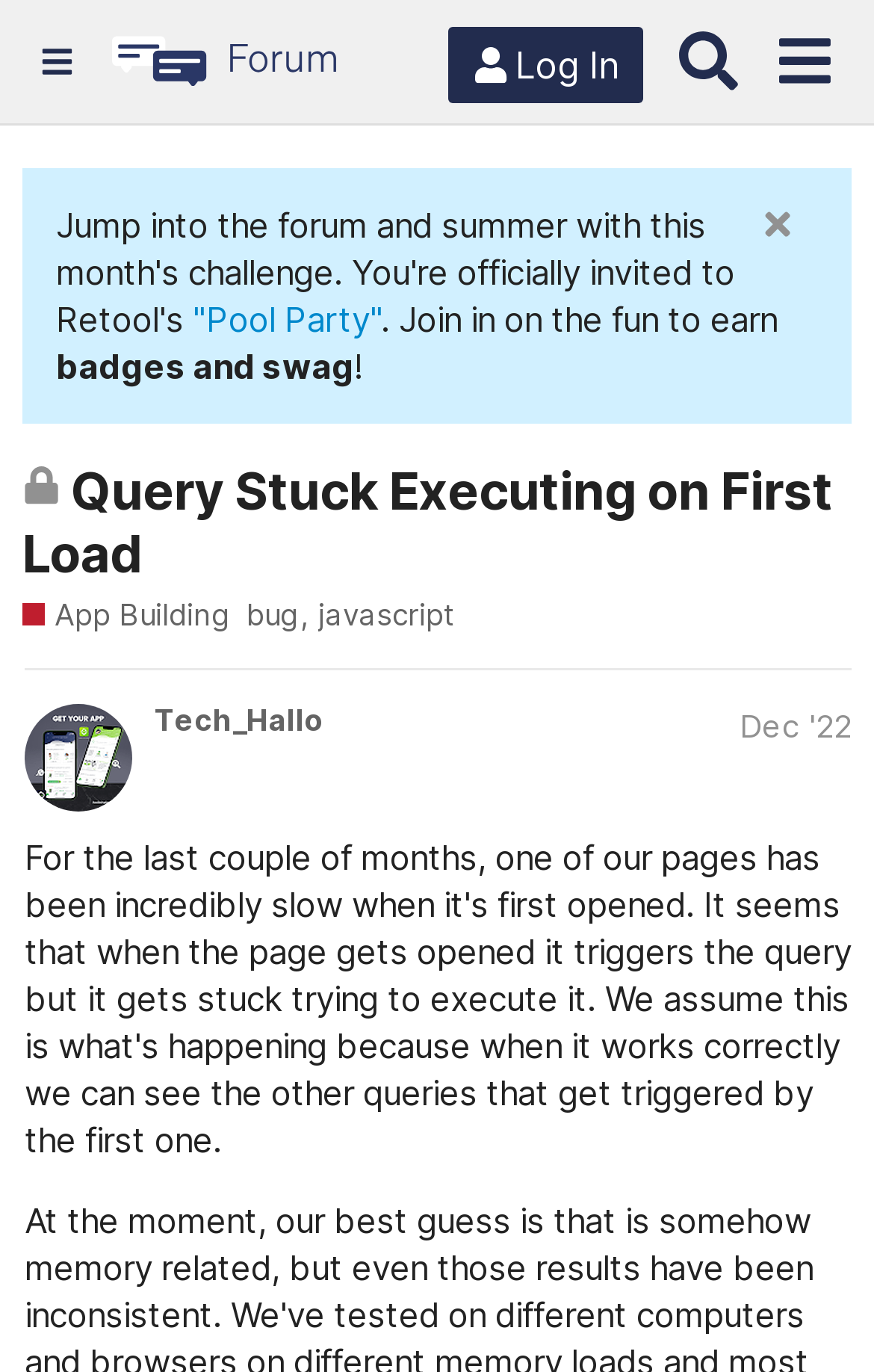Is the discussion still open for new replies?
Carefully analyze the image and provide a detailed answer to the question.

The discussion is not open for new replies because the heading element says 'This topic is closed; it no longer accepts new replies'.